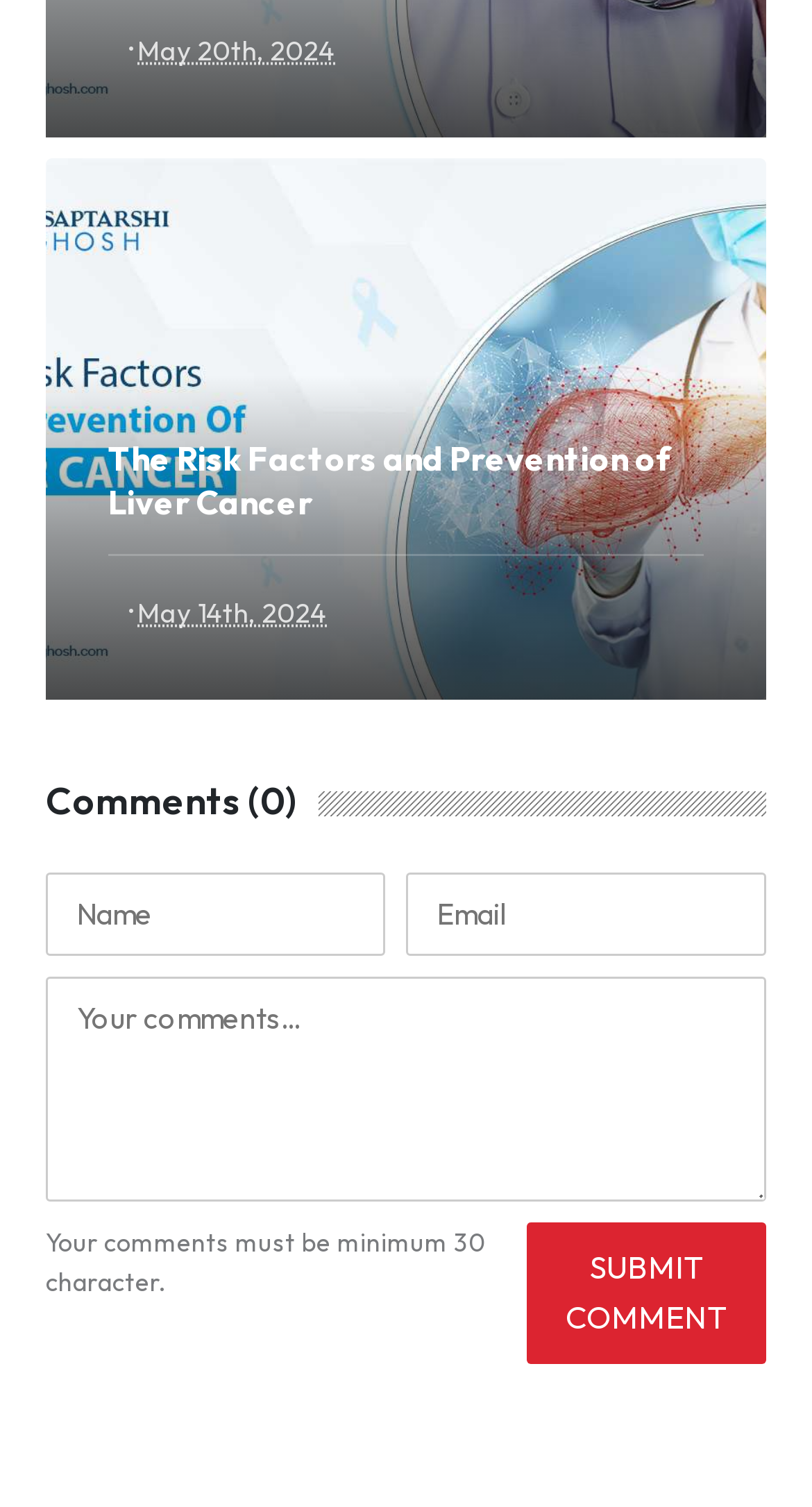What is the minimum character requirement for comments?
Use the screenshot to answer the question with a single word or phrase.

30